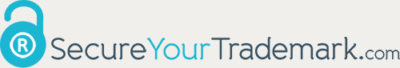Offer an in-depth caption that covers the entire scene depicted in the image.

The image displays the logo of "Secure Your Trademark," featuring a lock symbol integrated into the design. The text showcases the brand name "Secure Your Trademark" in a modern font, with a vibrant blue color for "Secure" and "Your," while "Trademark" is presented in a dark gray tone. This logo symbolizes the company's focus on trademark protection and legal services, emphasizing security and reliability. It visually conveys the commitment to safeguarding intellectual property, central to their business mission. The accompanying domain "SecureYourTrademark.com" reinforces their online presence and accessibility for clients seeking trademark services.